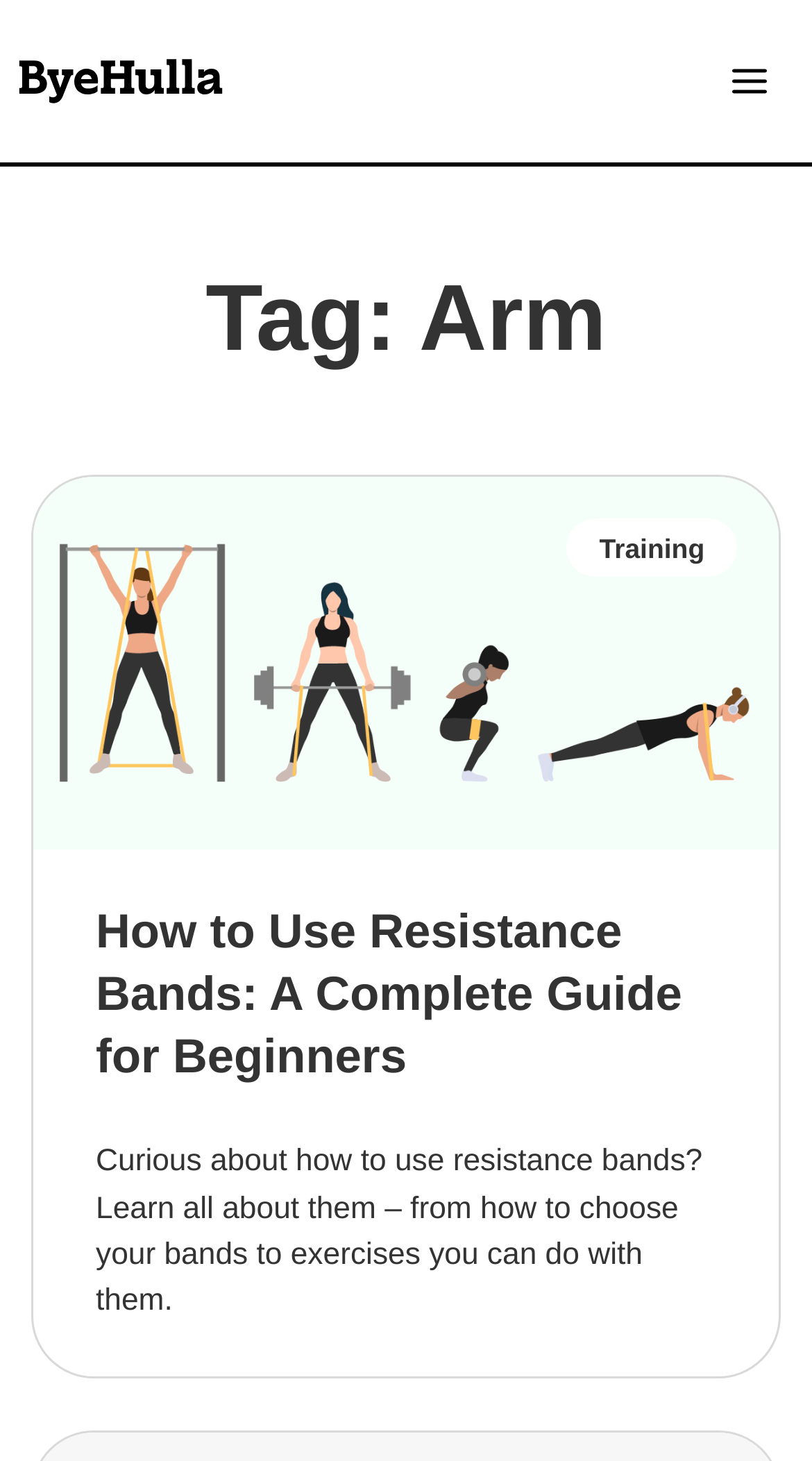What is the category of the article?
Using the image, give a concise answer in the form of a single word or short phrase.

Training